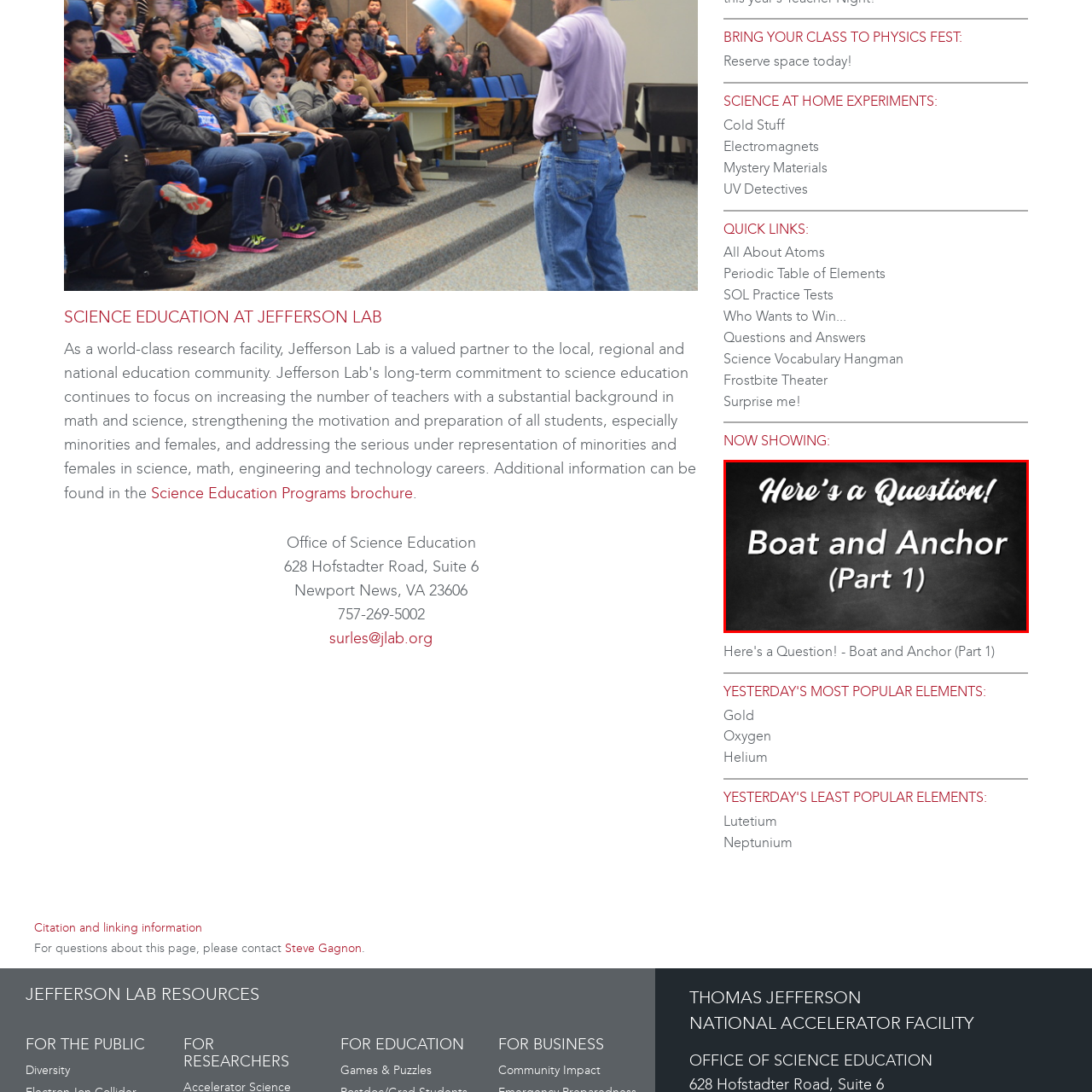Explain in detail what is happening in the red-marked area of the image.

This image presents a title card for an educational activity titled "Here's a Question! - Boat and Anchor (Part 1)." The text is prominently displayed in a sleek, white font against a dark, chalkboard background, creating a classic academic aesthetic. The title invites viewers to engage with a thought-provoking question related to the theme of boats and anchors, emphasizing an interactive learning experience. This image is likely part of a series of questions aimed at stimulating curiosity and facilitating discussions in a science education context, particularly within the programs offered by the Office of Science Education at Jefferson Lab.